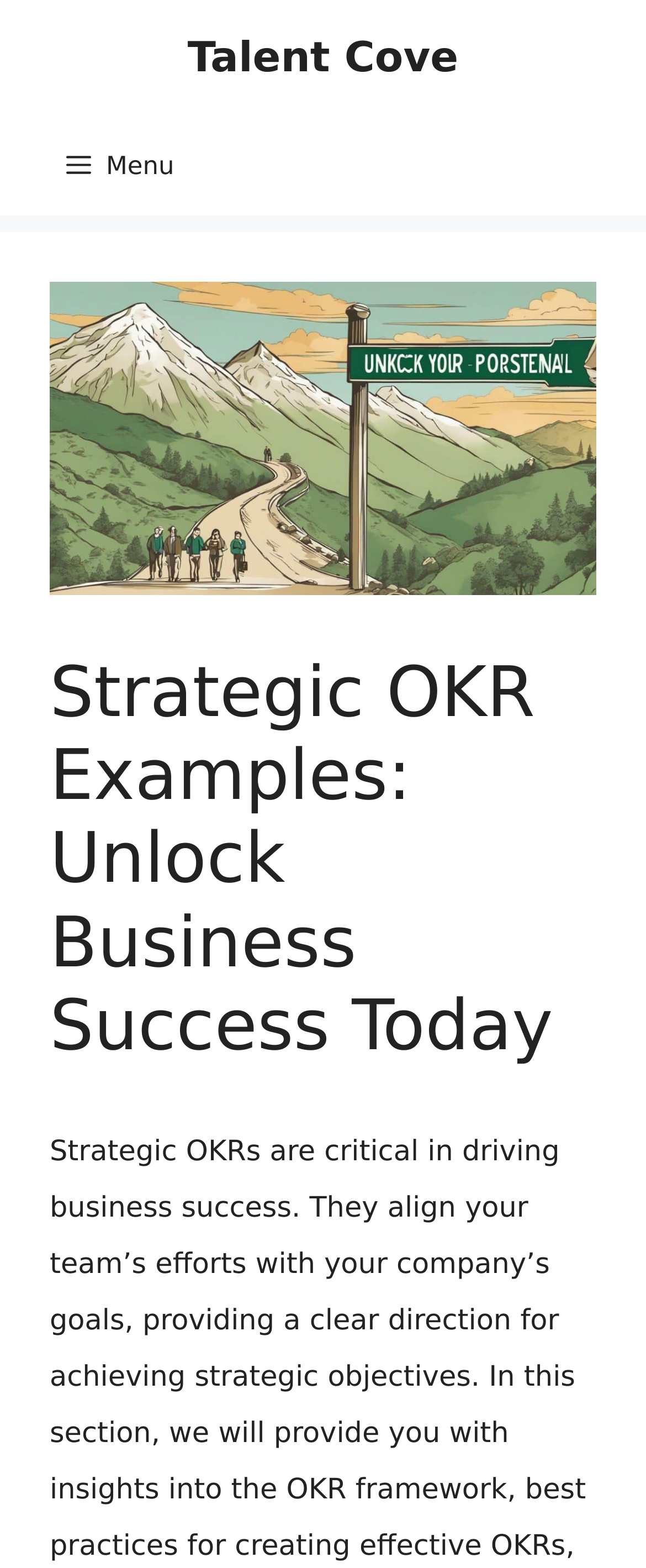Extract the primary heading text from the webpage.

Strategic OKR Examples: Unlock Business Success Today